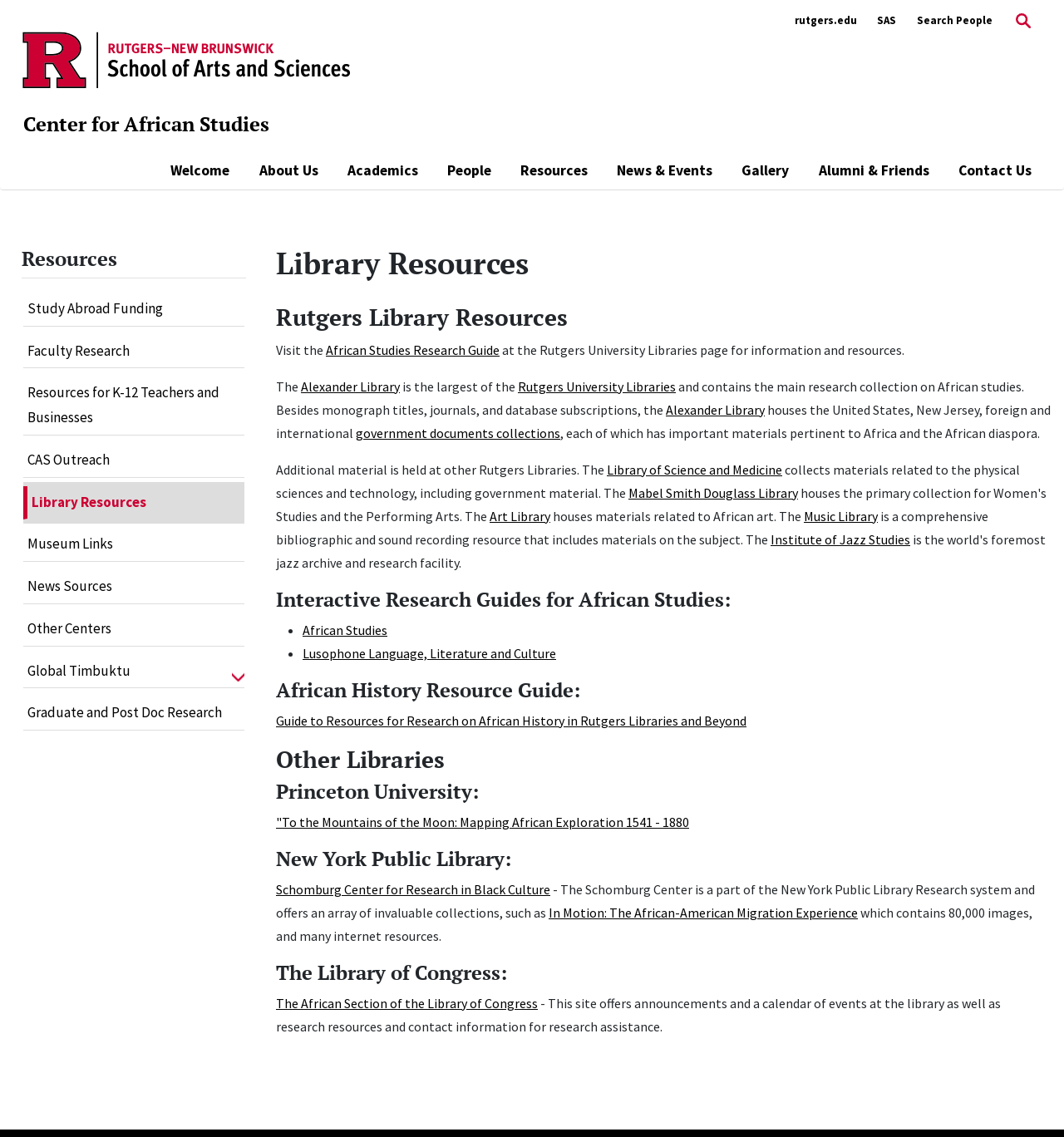Can you provide the bounding box coordinates for the element that should be clicked to implement the instruction: "Go back to top"?

[0.948, 0.88, 0.984, 0.914]